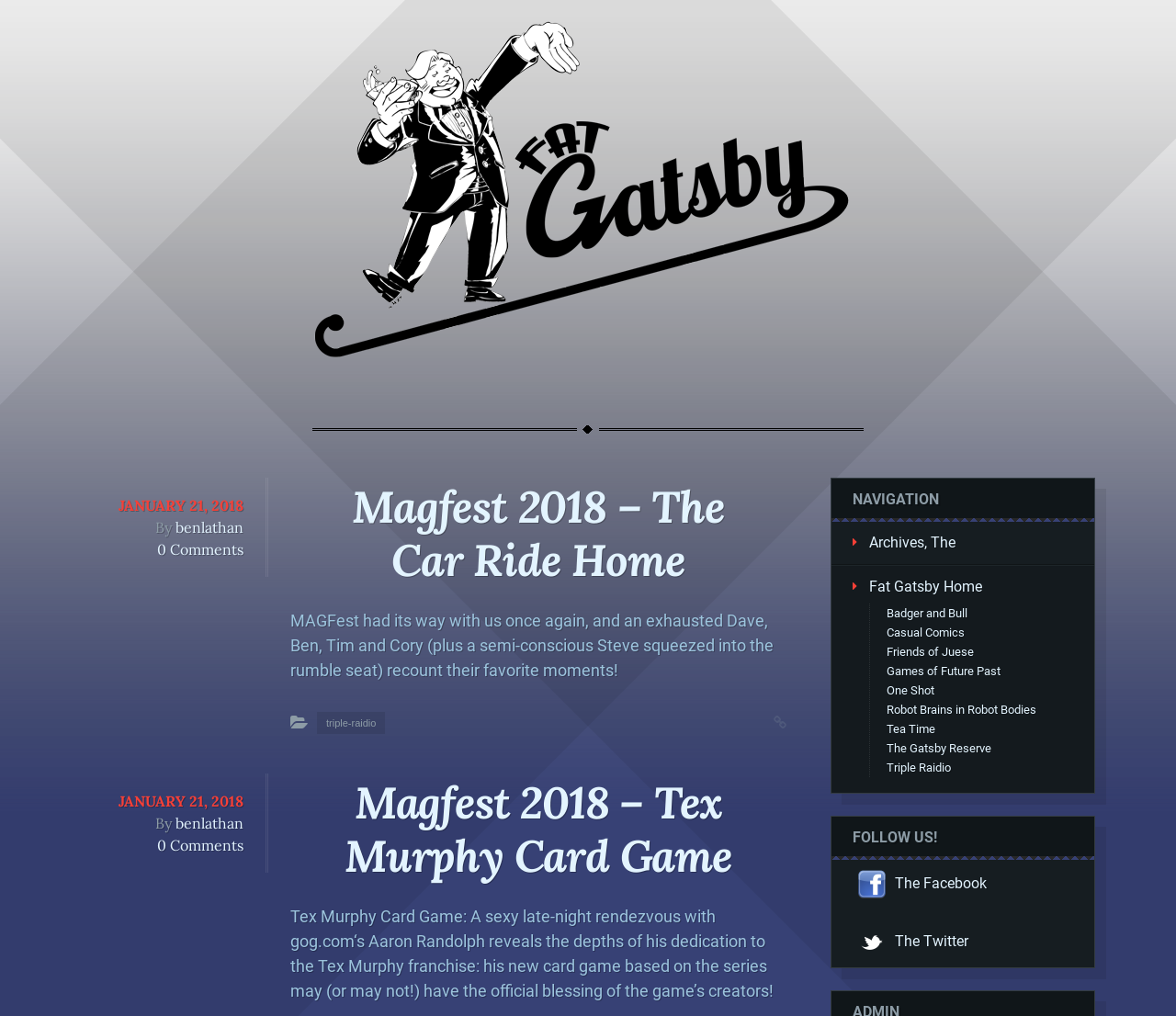Determine the bounding box coordinates of the area to click in order to meet this instruction: "Check the 'Triple Raidio' link".

[0.754, 0.749, 0.809, 0.762]